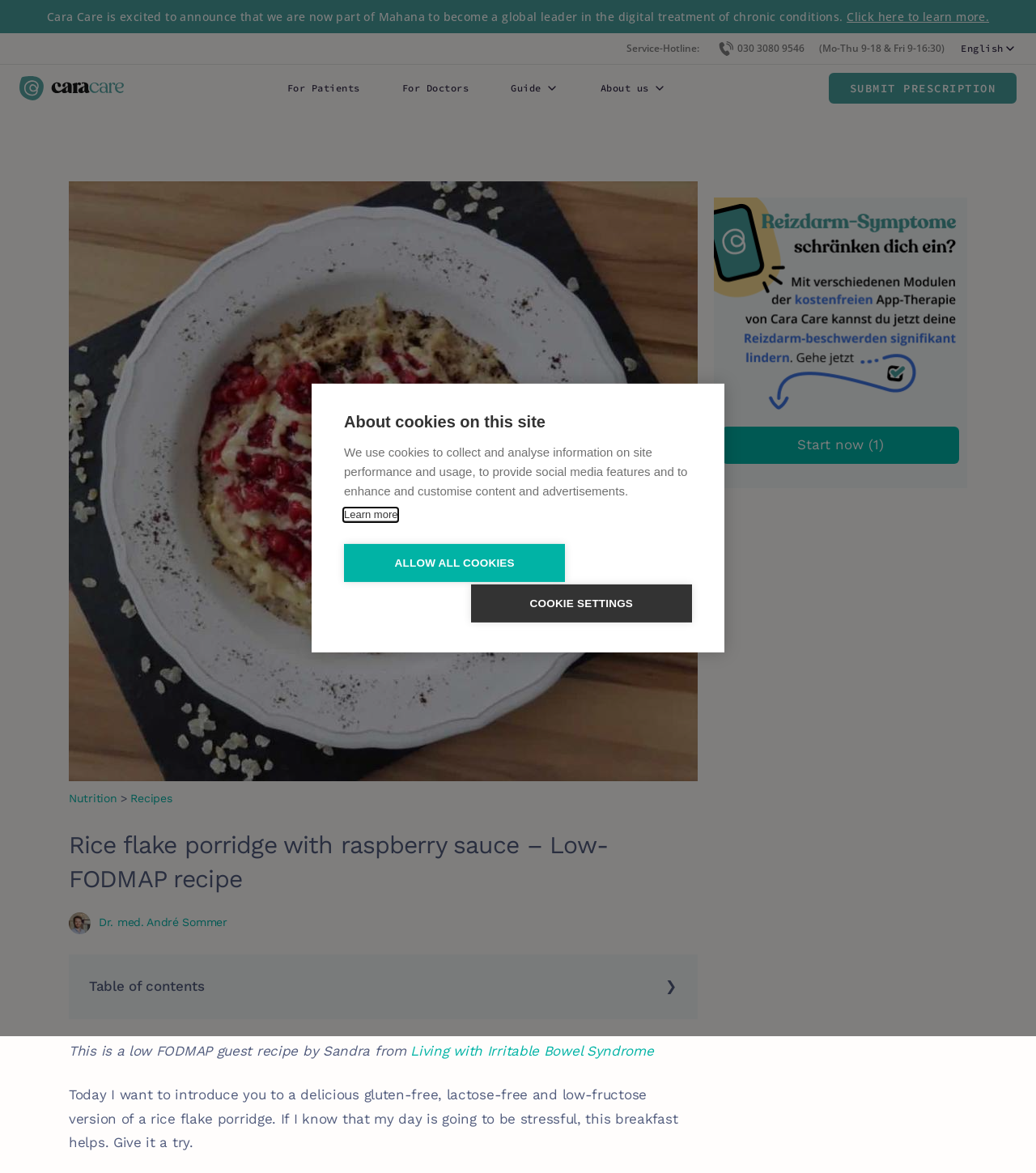Explain the features and main sections of the webpage comprehensively.

The webpage appears to be a recipe page for a low-FODMAP rice flake porridge with raspberry sauce. At the top of the page, there is a notification about cookies on the site, with a brief description and options to learn more or adjust cookie settings.

Below the notification, there is a banner announcing that Cara Care is now part of Mahana, a global leader in digital treatment of chronic conditions, with a link to learn more.

On the top-right side of the page, there is a service hotline with a phone number and operating hours. Next to it, there is a language selection dropdown menu.

The main content of the page is divided into sections. On the left side, there is a navigation menu with links to the Cara Care homepage, For Patients, For Doctors, Guide, and About us. Each link has an accompanying icon.

On the right side, there is a large image of the rice flake porridge with raspberry sauce, followed by a heading and a brief introduction to the recipe. Below the introduction, there are links to Nutrition and Recipes, as well as a checkbox to toggle the table of contents.

The recipe section is divided into subsections, with links to the ingredients and instructions. There is also a quote from the recipe author, Sandra, who shares her experience with the recipe.

At the bottom of the page, there is a call-to-action button to start the recipe.